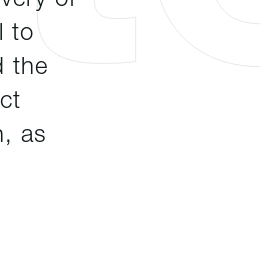What is the purpose of the image?
Kindly answer the question with as much detail as you can.

The image is likely part of a larger navigation section, providing users with links to various sectors served by the company, and its purpose is to illustrate the company's expertise in the power industry, inviting viewers to learn more about its capabilities.